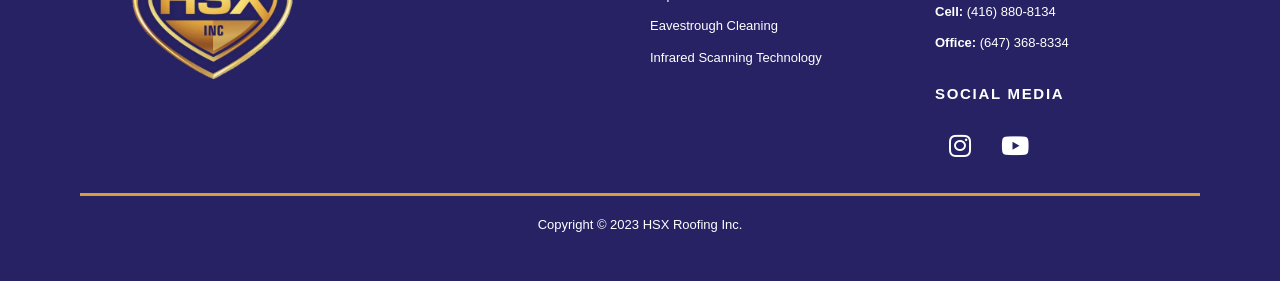What is the phone number for the office?
Examine the image and provide an in-depth answer to the question.

The static text 'Office:' is followed by the phone number '(647) 368-8334', which indicates that this is the phone number for the office.